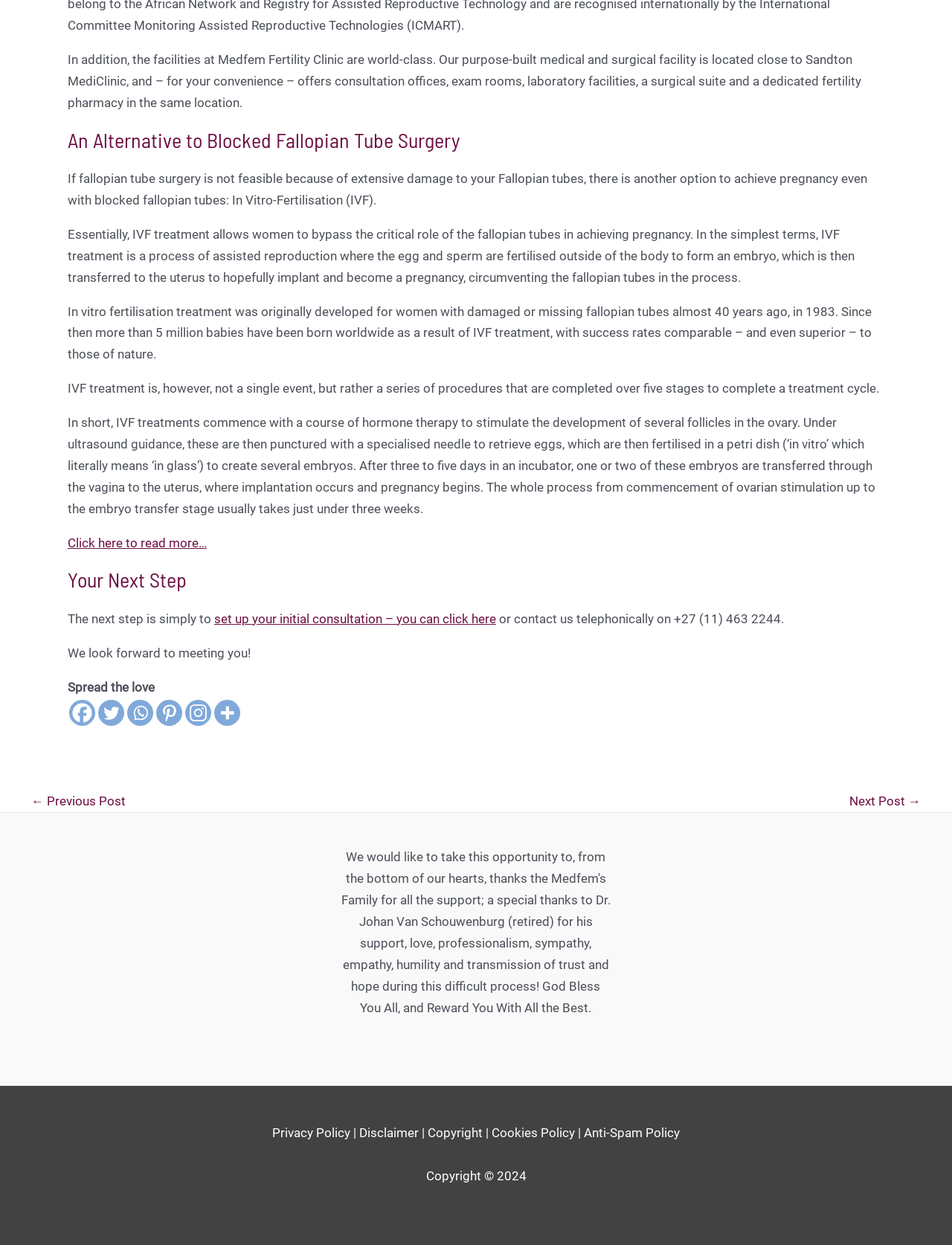Pinpoint the bounding box coordinates of the element that must be clicked to accomplish the following instruction: "Contact us via phone". The coordinates should be in the format of four float numbers between 0 and 1, i.e., [left, top, right, bottom].

[0.521, 0.491, 0.823, 0.503]